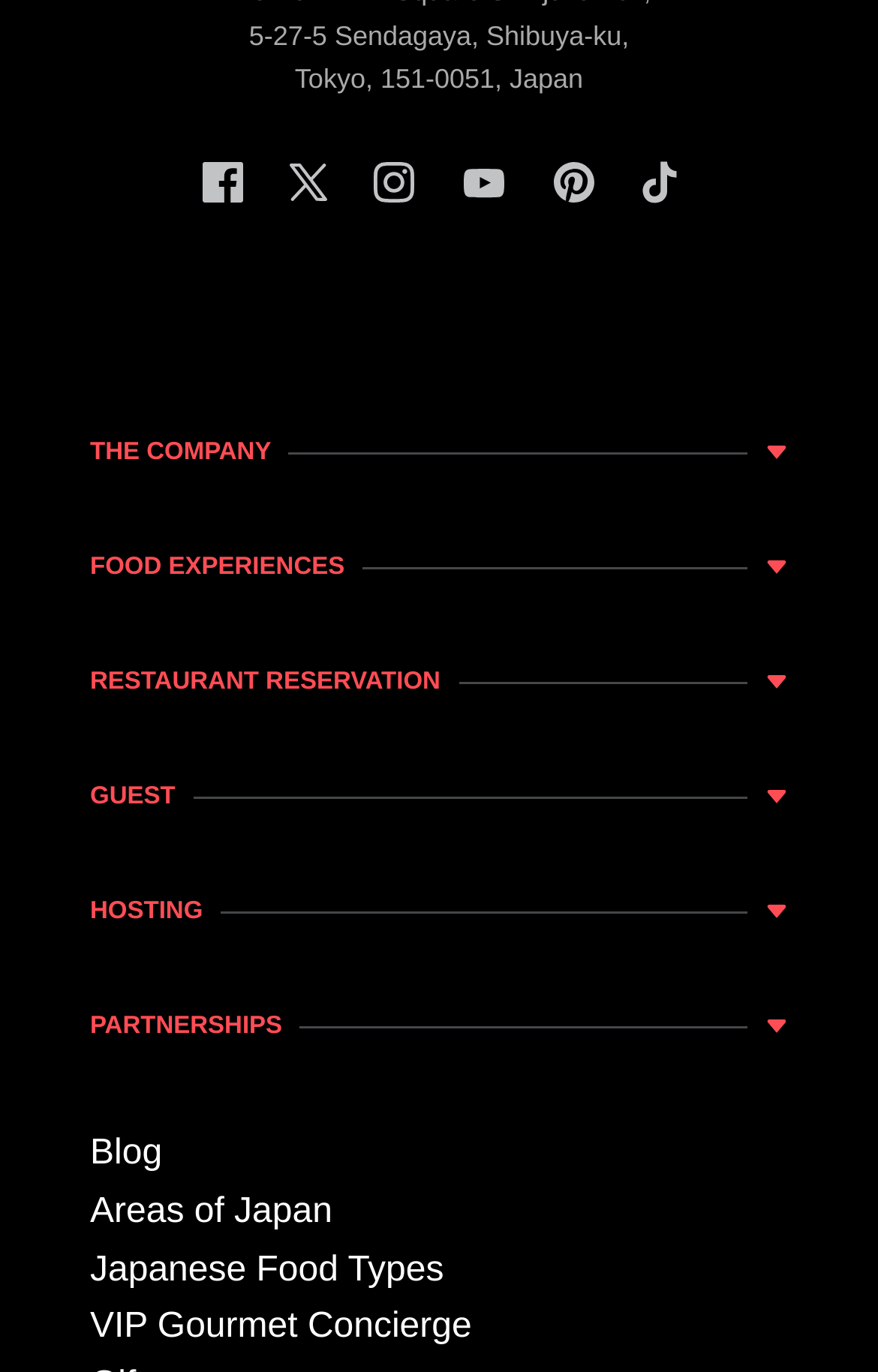Please determine the bounding box coordinates of the element's region to click in order to carry out the following instruction: "Visit the 'All Faculty Deposits' collection". The coordinates should be four float numbers between 0 and 1, i.e., [left, top, right, bottom].

None